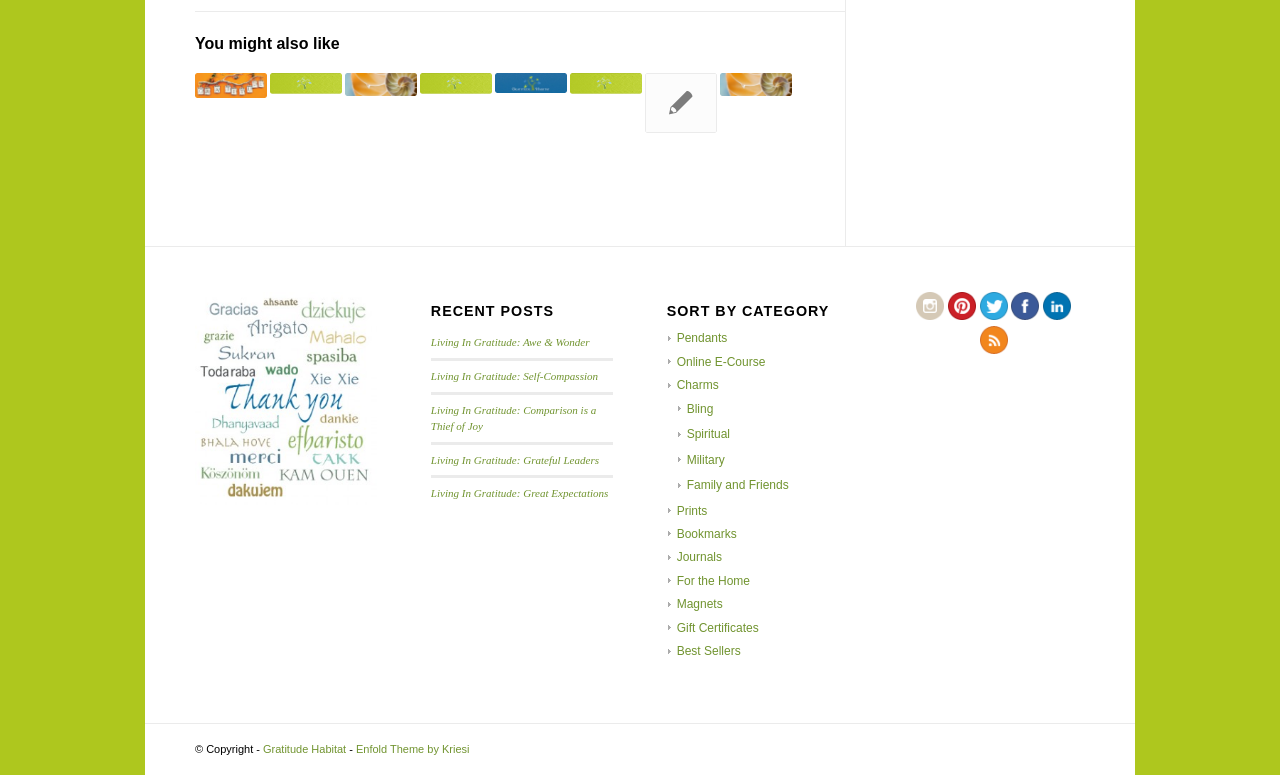Could you find the bounding box coordinates of the clickable area to complete this instruction: "Read 'It’s a Sweet Life….& Sweet, New Products'"?

[0.504, 0.094, 0.56, 0.171]